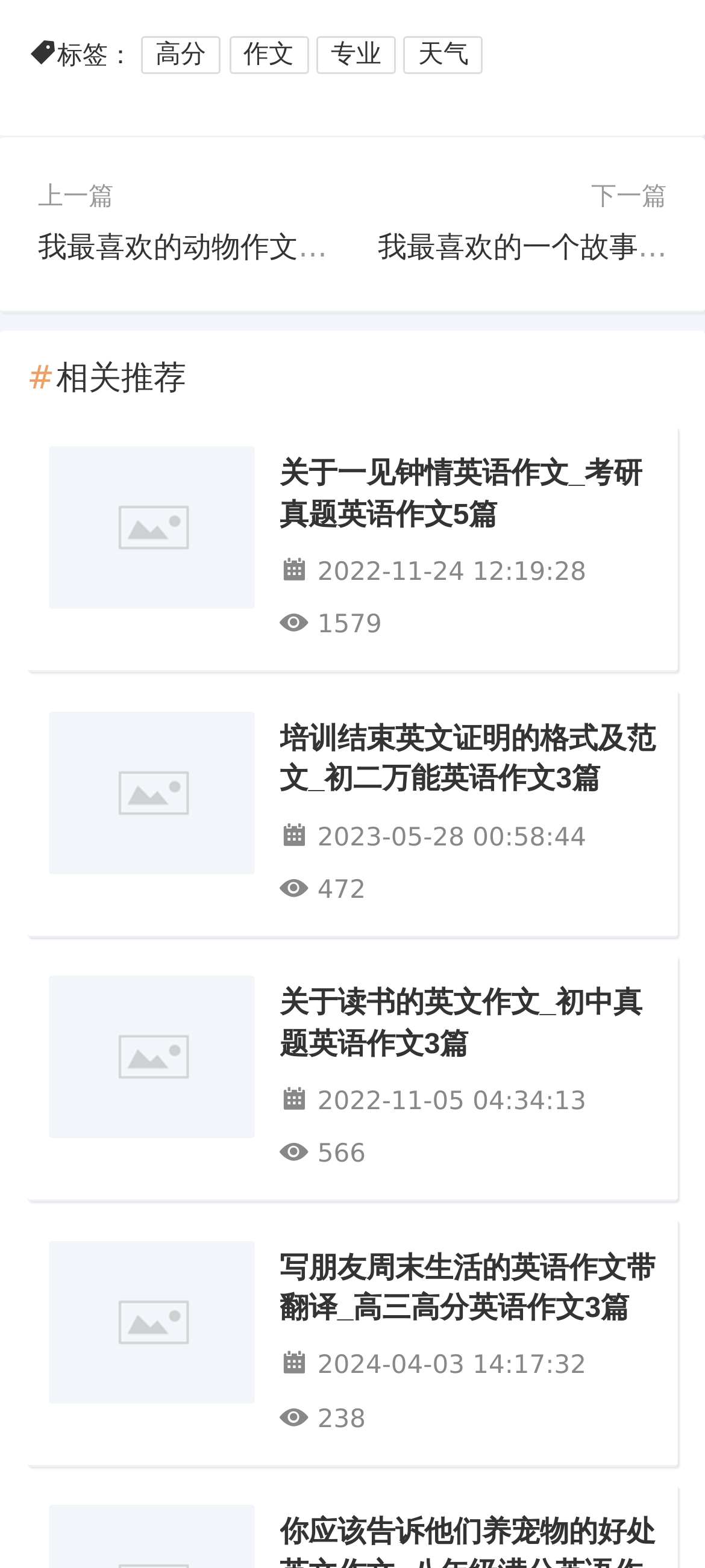Could you locate the bounding box coordinates for the section that should be clicked to accomplish this task: "click on the '高分' link".

[0.2, 0.023, 0.313, 0.047]